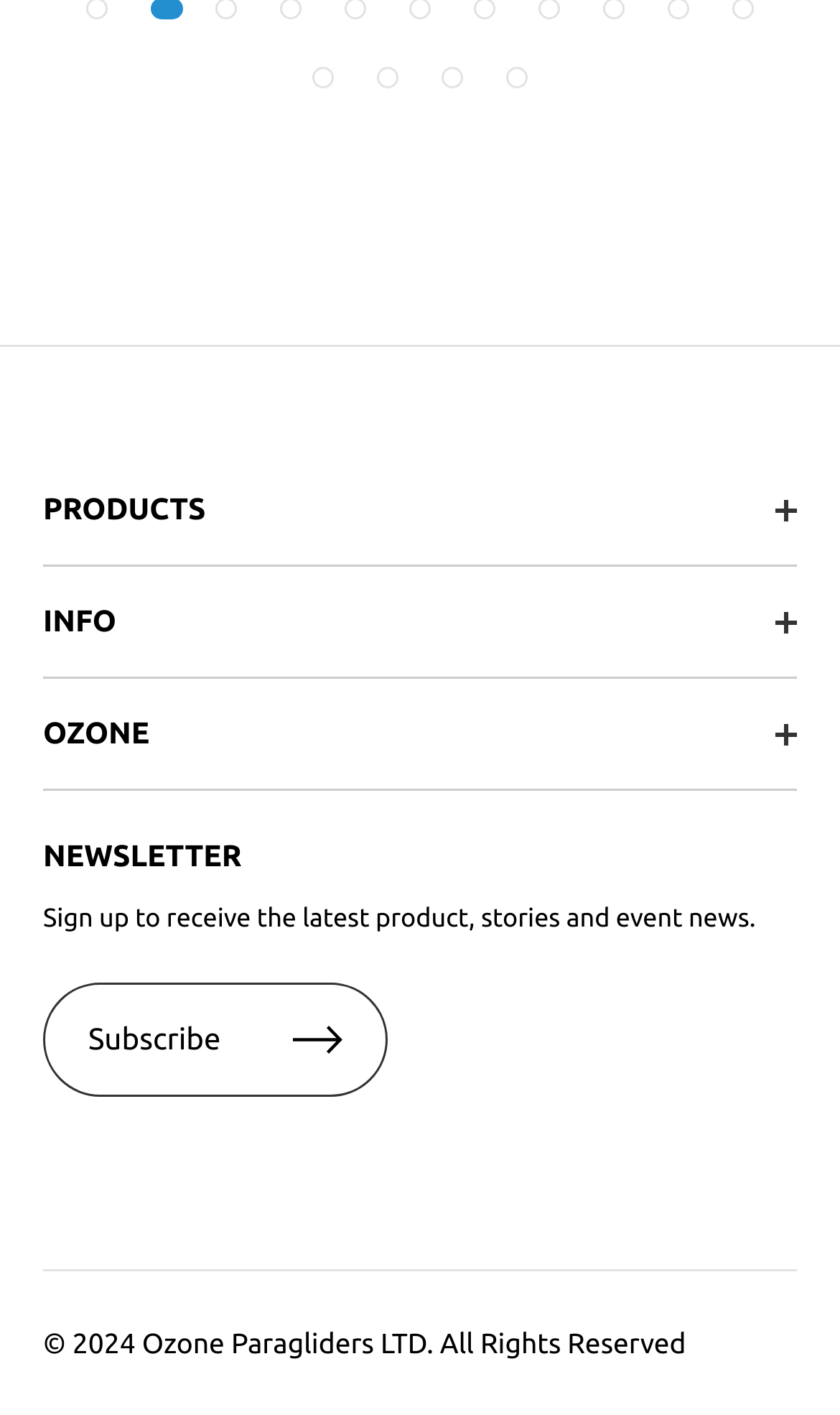Please identify the bounding box coordinates of the clickable region that I should interact with to perform the following instruction: "Subscribe to the newsletter". The coordinates should be expressed as four float numbers between 0 and 1, i.e., [left, top, right, bottom].

[0.051, 0.694, 0.462, 0.775]